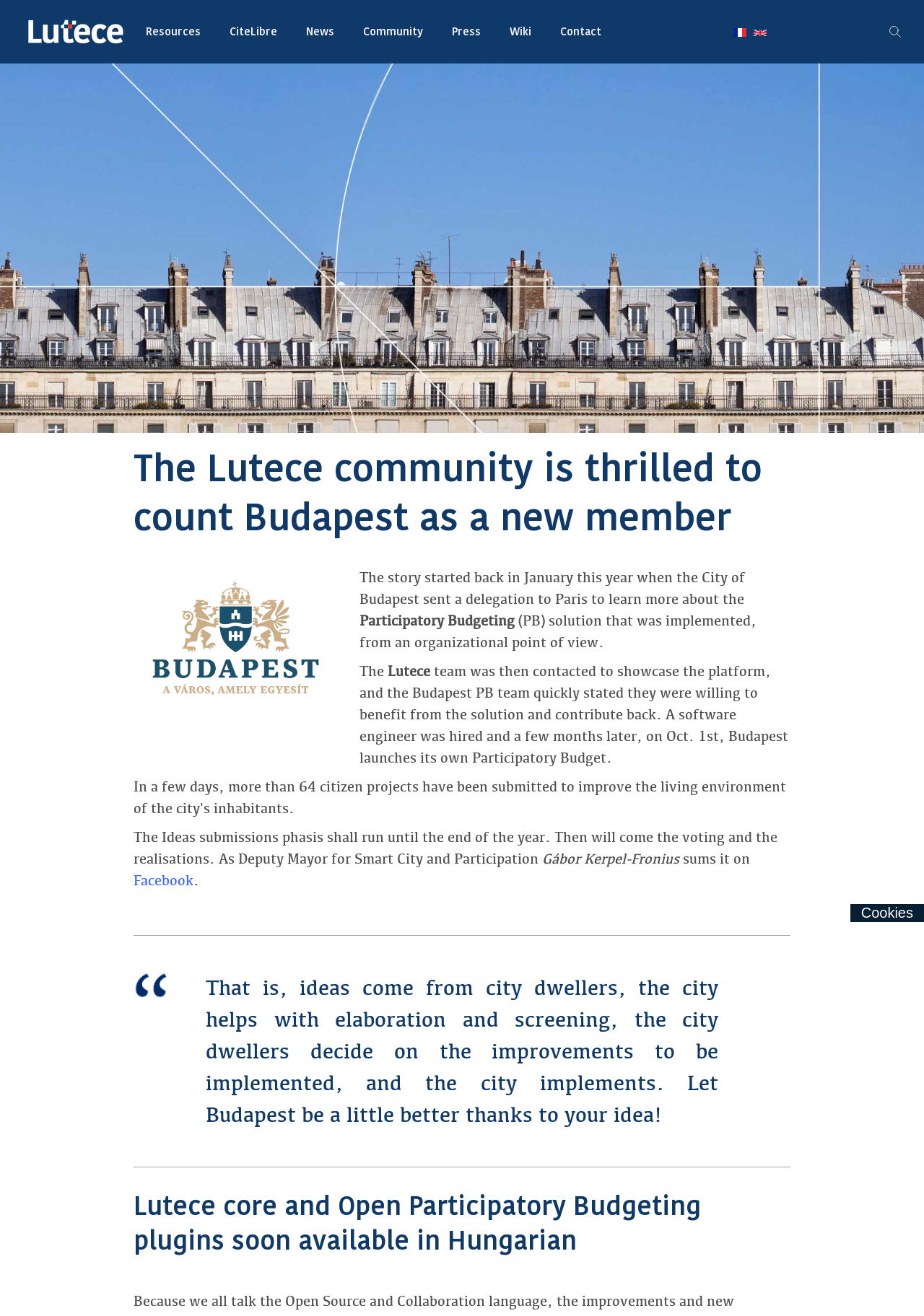Please locate the bounding box coordinates of the element that needs to be clicked to achieve the following instruction: "Search for something". The coordinates should be four float numbers between 0 and 1, i.e., [left, top, right, bottom].

[0.957, 0.013, 0.98, 0.035]